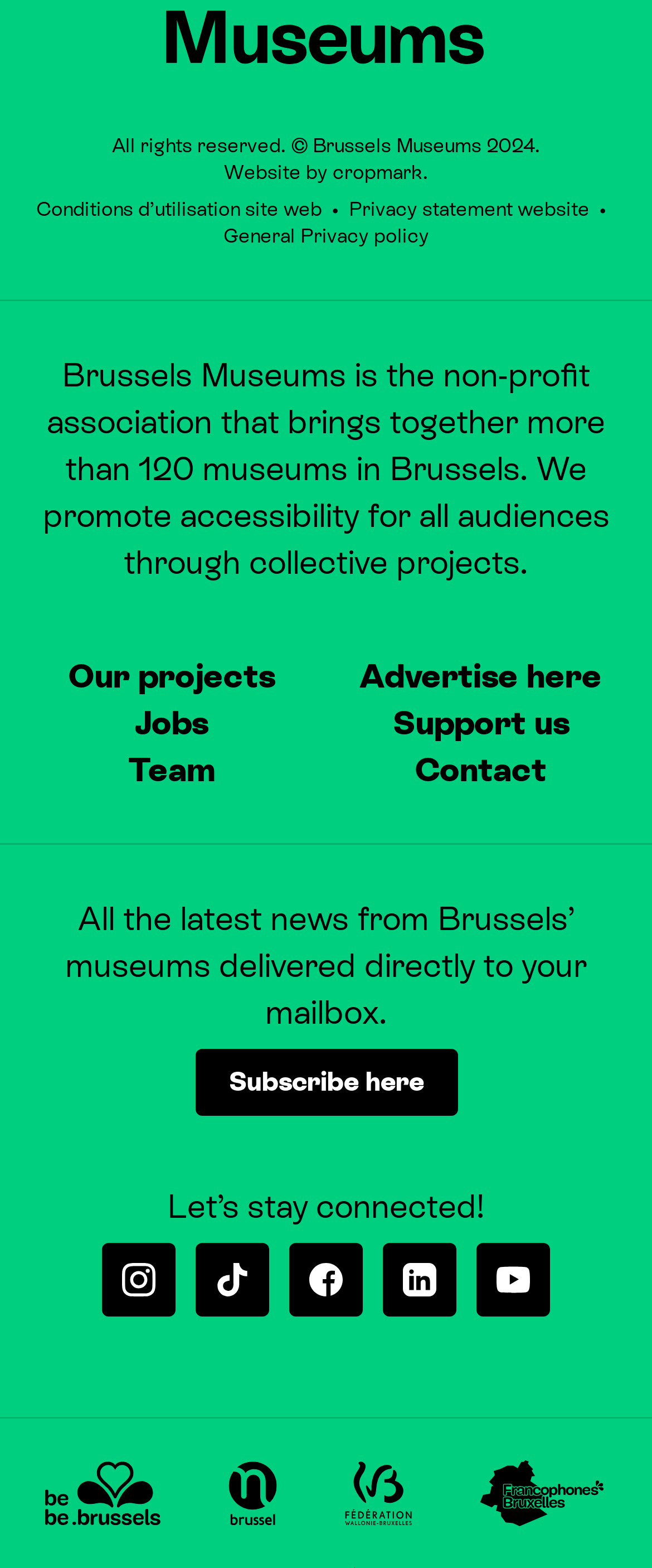Respond to the question with just a single word or phrase: 
What is the call-to-action for the newsletter?

Subscribe here